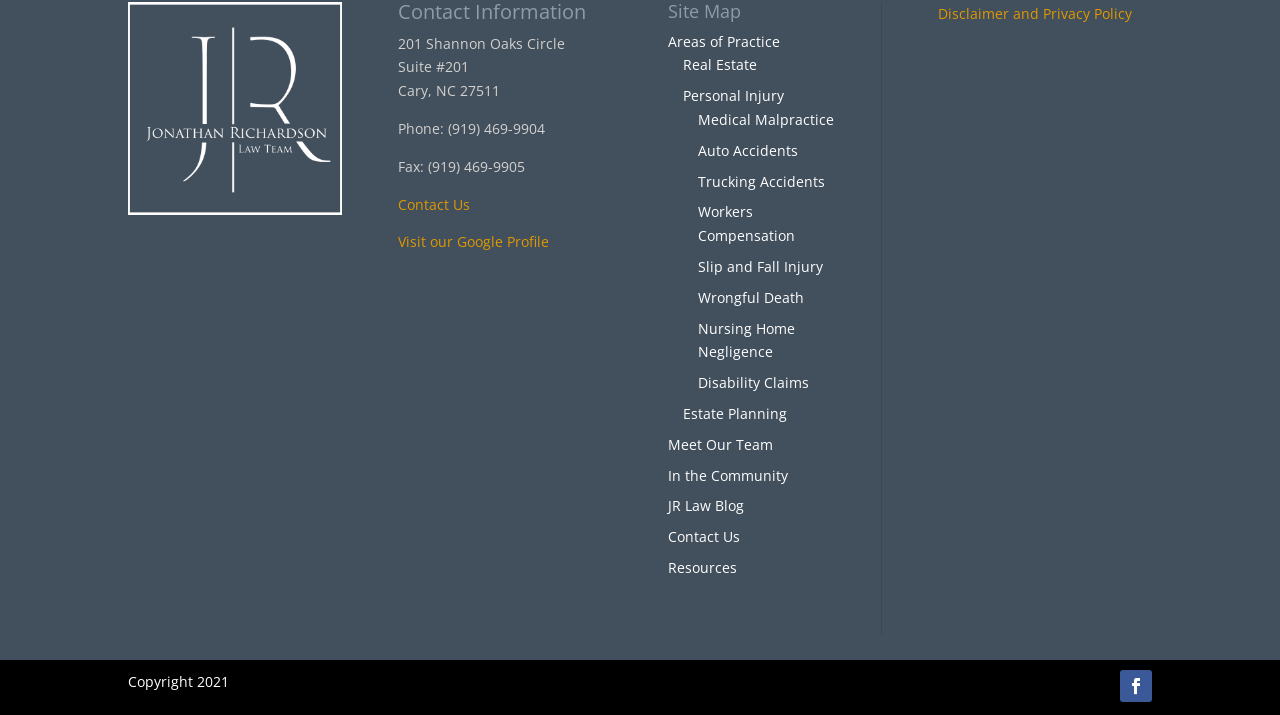Locate the bounding box coordinates of the area to click to fulfill this instruction: "Visit our Google Profile". The bounding box should be presented as four float numbers between 0 and 1, in the order [left, top, right, bottom].

[0.311, 0.325, 0.429, 0.352]